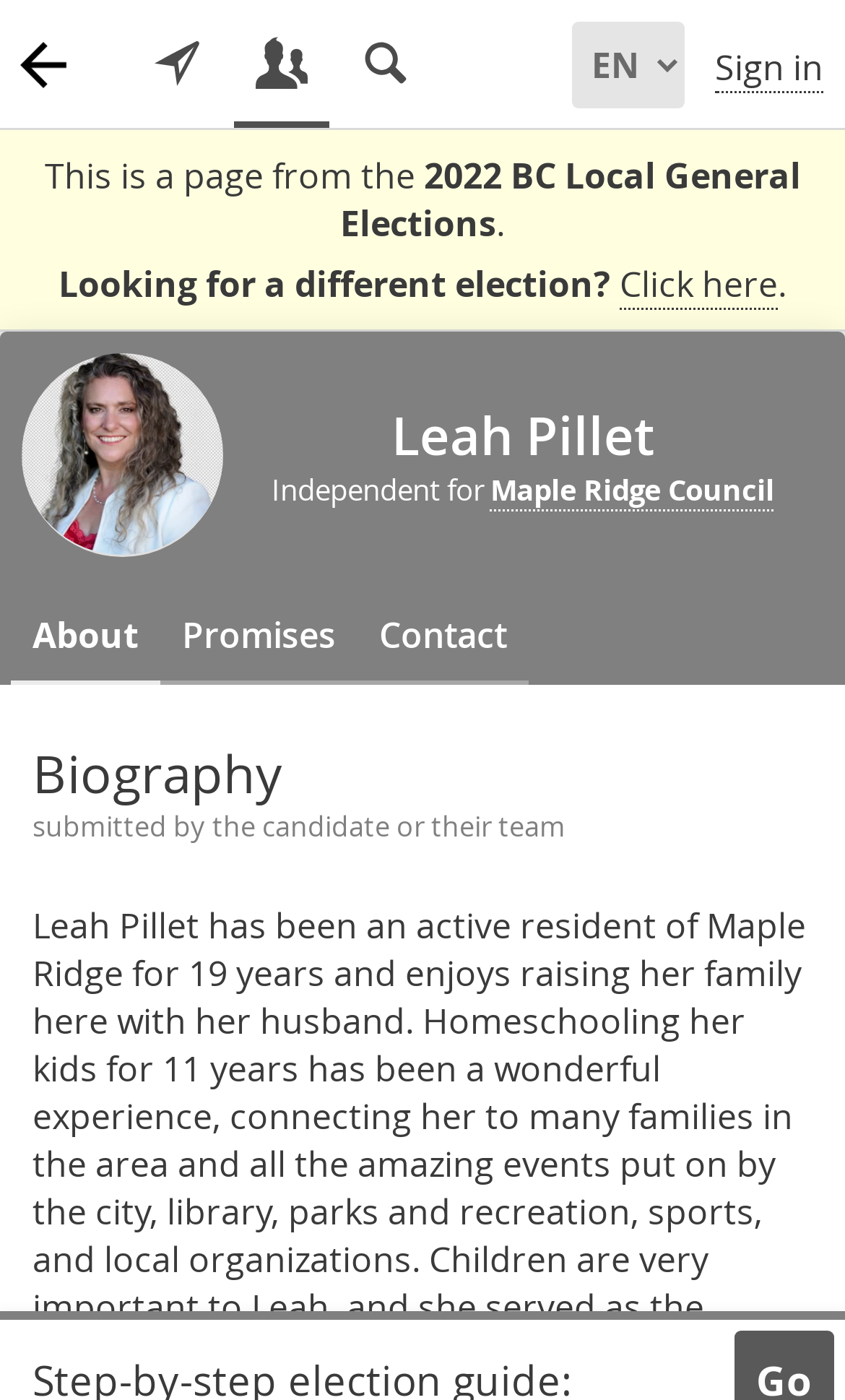Please identify the bounding box coordinates of where to click in order to follow the instruction: "View full item page".

None